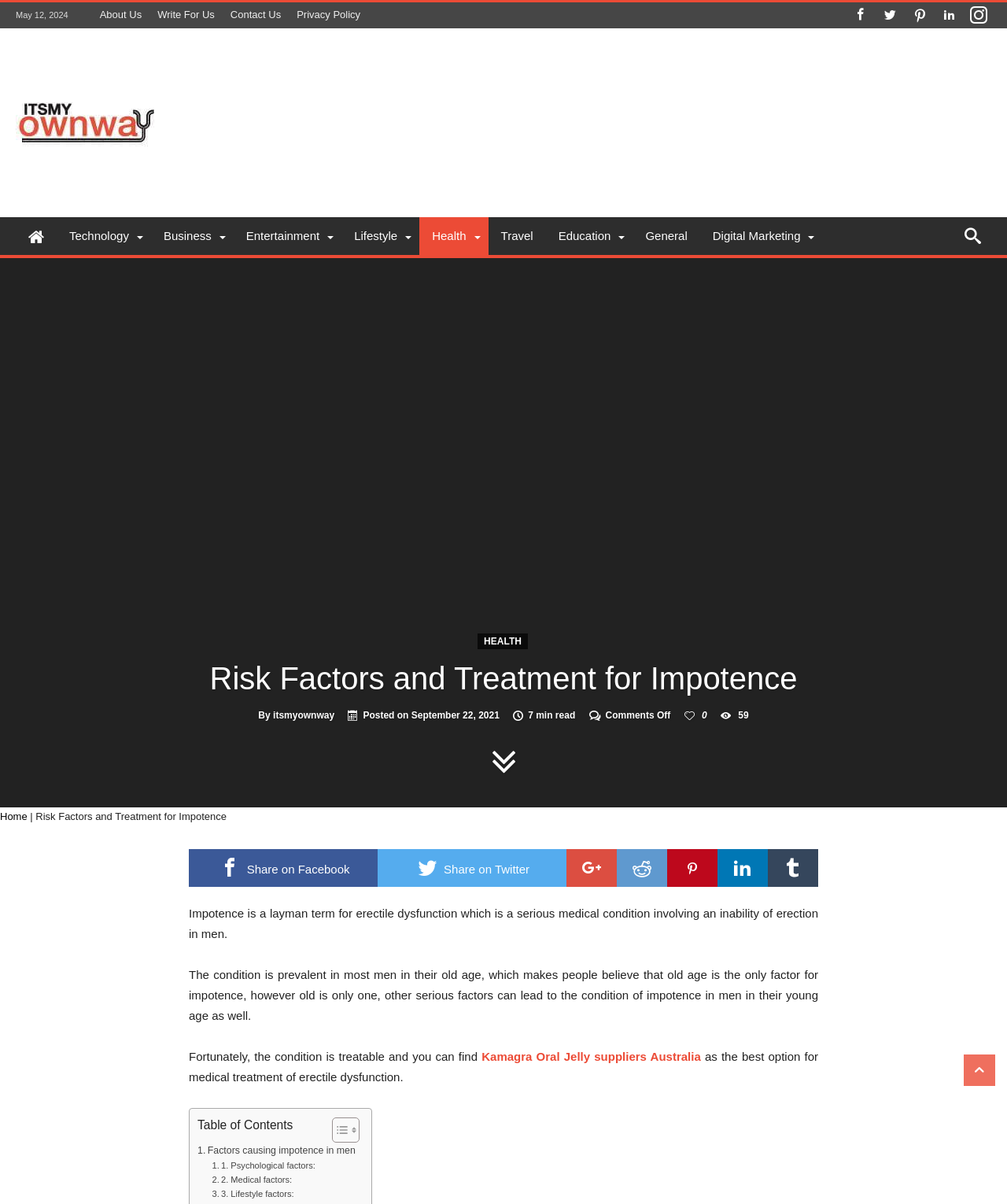Refer to the screenshot and give an in-depth answer to this question: What is the topic of the latest article?

I found the topic of the latest article by looking at the title of the article, which says 'Risk Factors and Treatment for Impotence'.